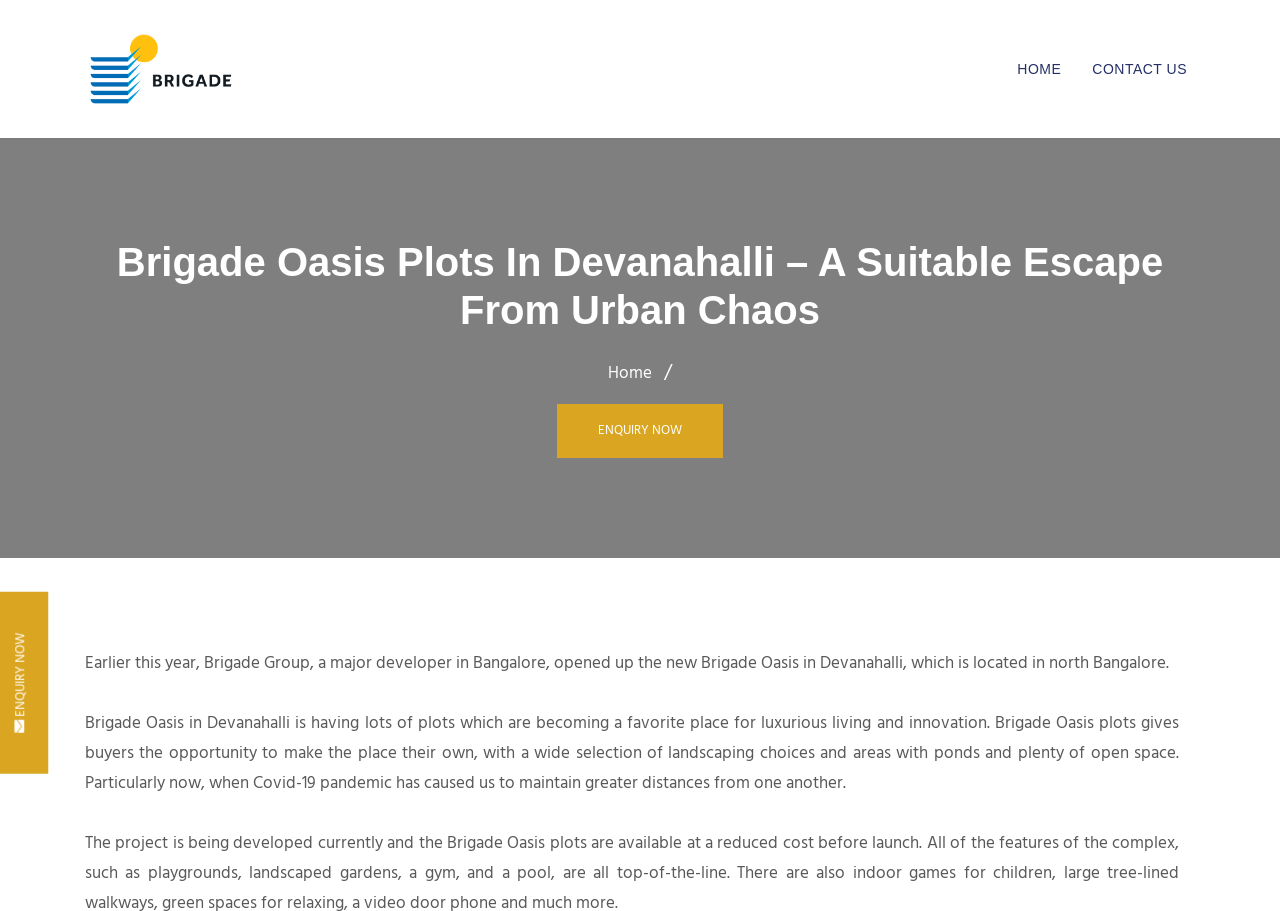What is the name of the residential project?
Answer the question with as much detail as you can, using the image as a reference.

I found the answer by looking at the heading element which says 'Brigade Oasis Plots In Devanahalli – A Suitable Escape From Urban Chaos'. This suggests that Brigade Oasis is the name of the residential project.